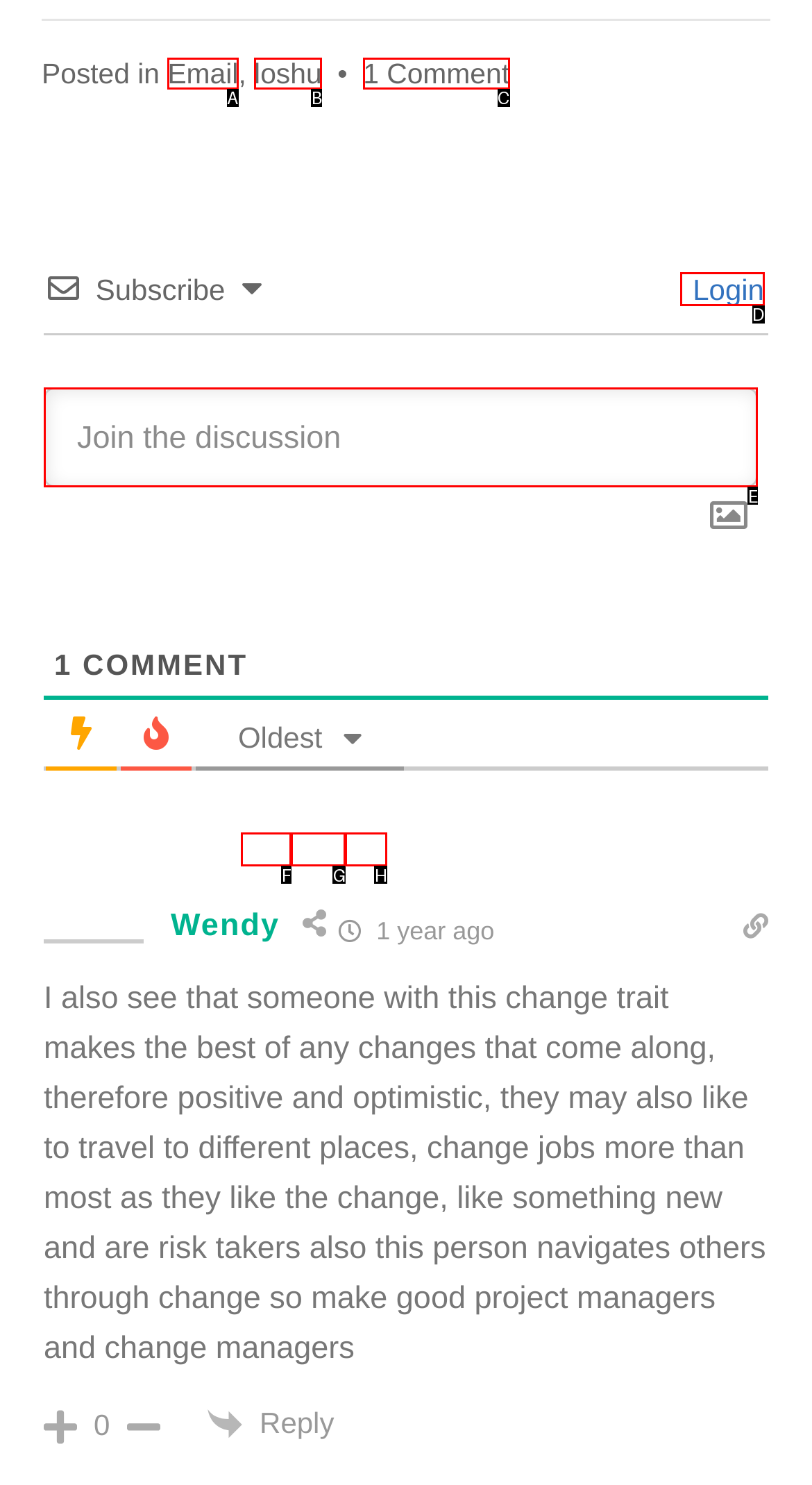Identify the correct UI element to click on to achieve the following task: Type in the 'Join the discussion' textbox Respond with the corresponding letter from the given choices.

E